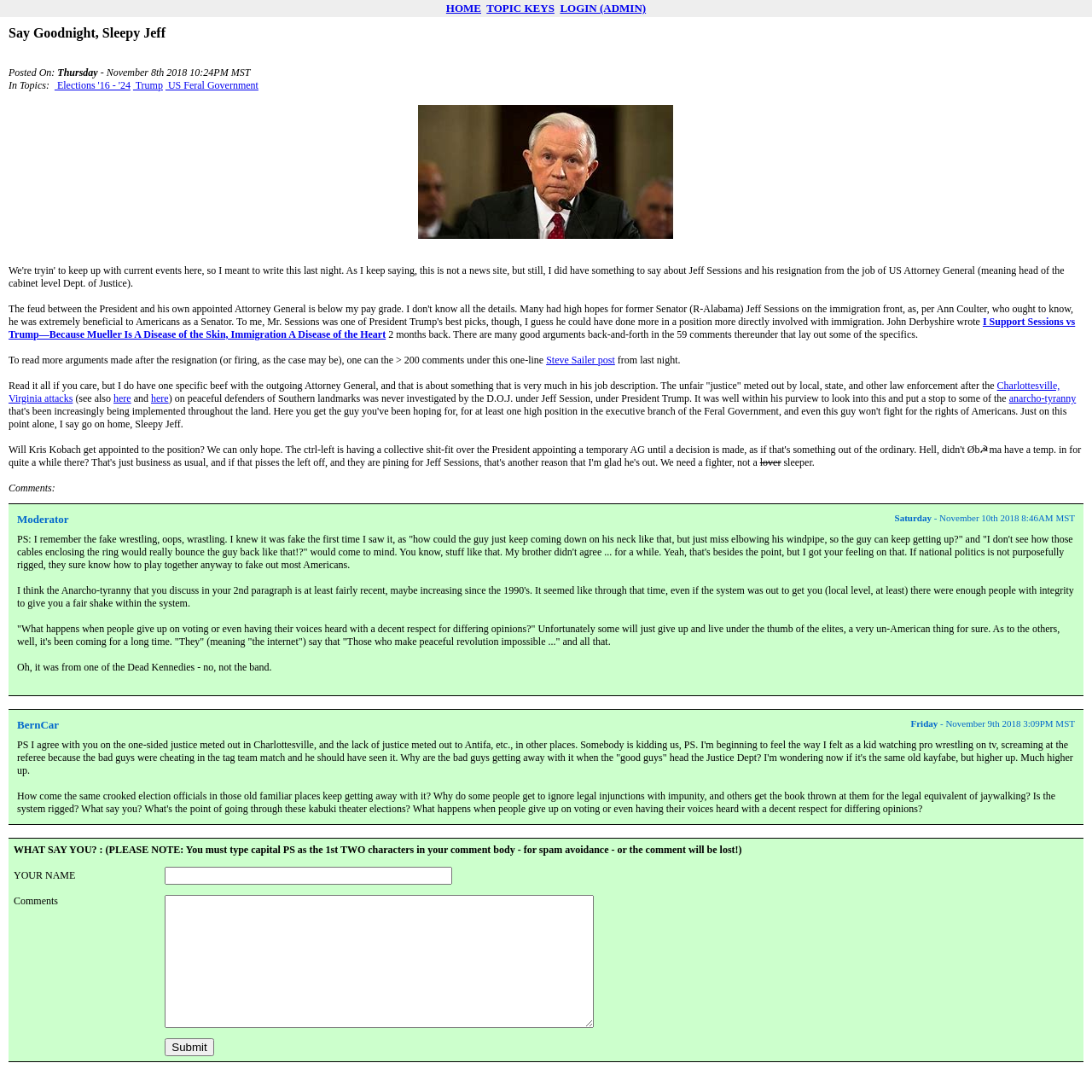Locate the bounding box coordinates of the clickable element to fulfill the following instruction: "Click on the 'LOGIN (ADMIN)' link". Provide the coordinates as four float numbers between 0 and 1 in the format [left, top, right, bottom].

[0.513, 0.002, 0.592, 0.013]